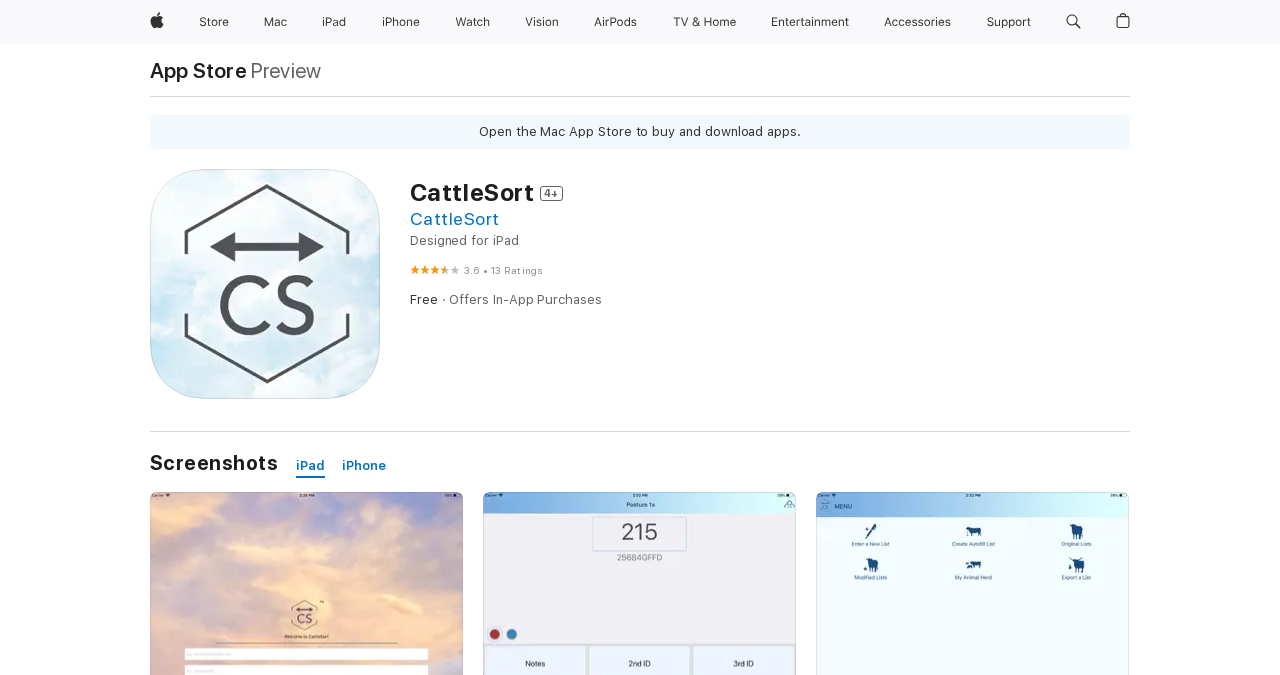What devices is CattleSort designed for?
Based on the image, please offer an in-depth response to the question.

The devices that CattleSort is designed for can be found in the section below the app's name, where it says 'Designed for iPad' and also has links to 'iPad' and 'iPhone'.